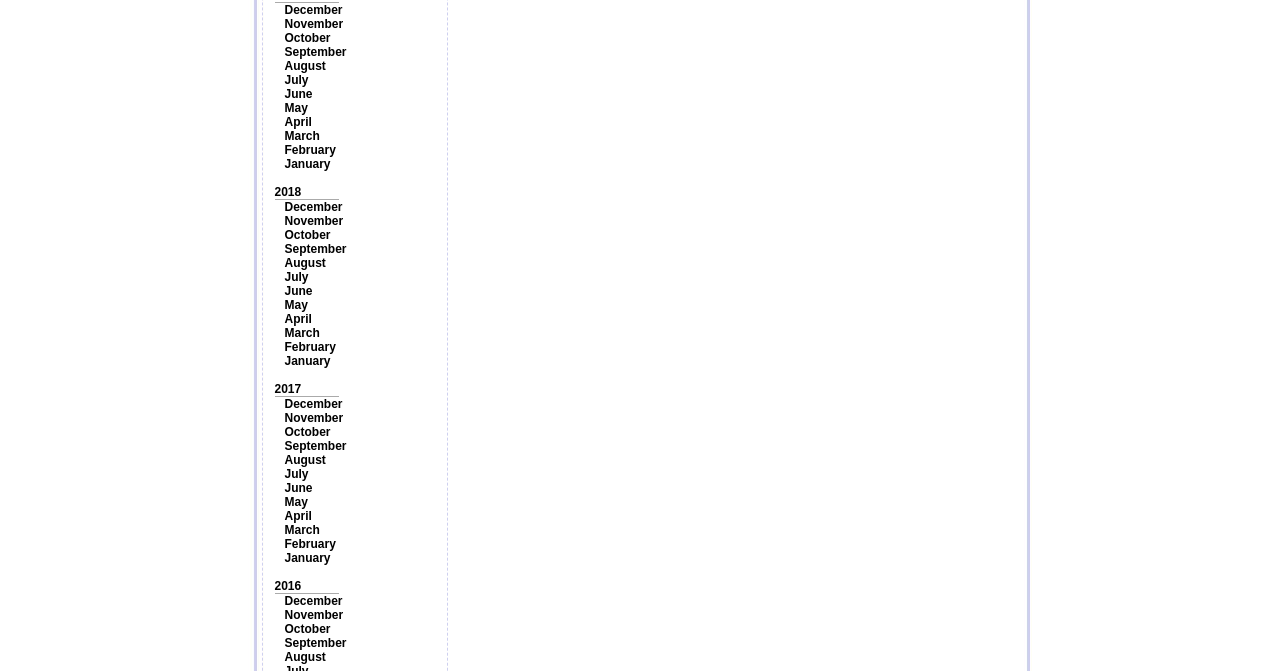Are the months listed in chronological order?
Based on the screenshot, answer the question with a single word or phrase.

Yes